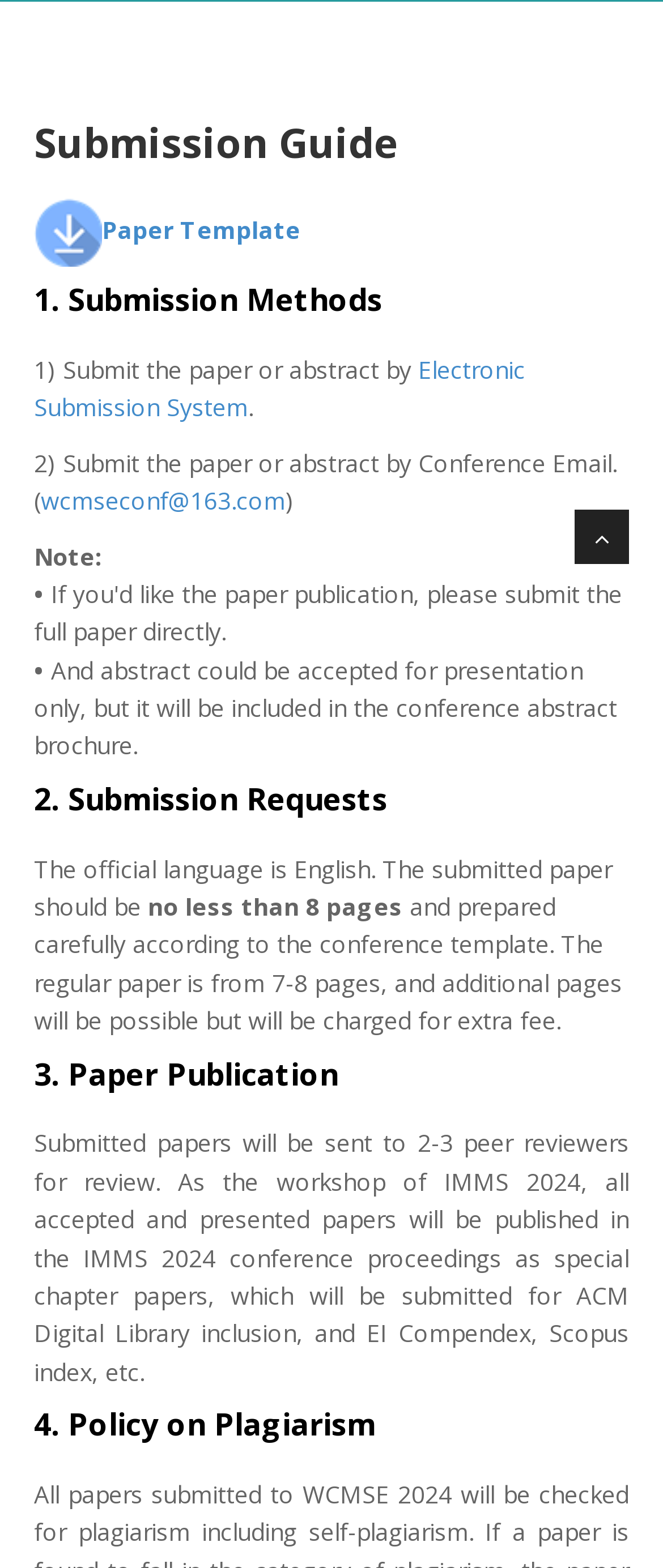Given the element description "parent_node: +86-18008065167 wcmseconf@163.com" in the screenshot, predict the bounding box coordinates of that UI element.

[0.867, 0.325, 0.949, 0.36]